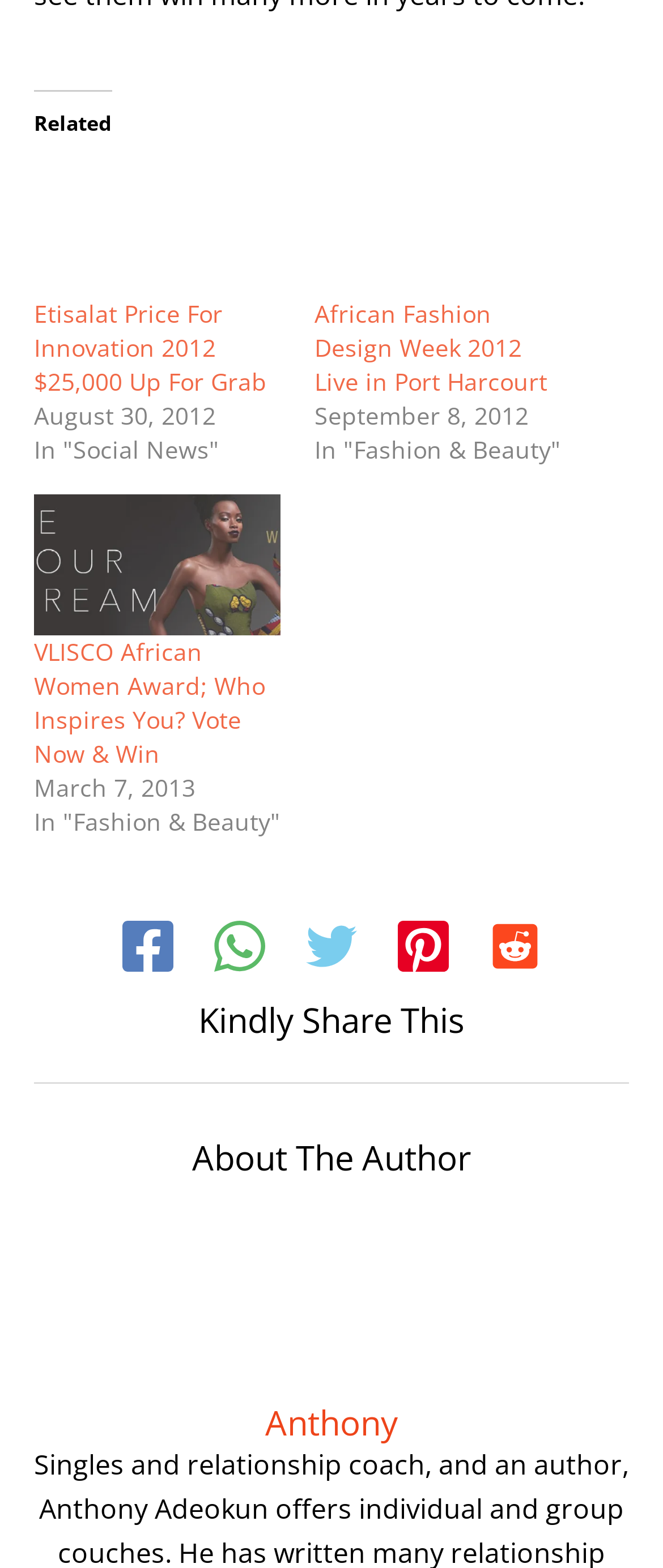Given the element description, predict the bounding box coordinates in the format (top-left x, top-left y, bottom-right x, bottom-right y). Make sure all values are between 0 and 1. Here is the element description: Anthony

[0.051, 0.895, 0.949, 0.921]